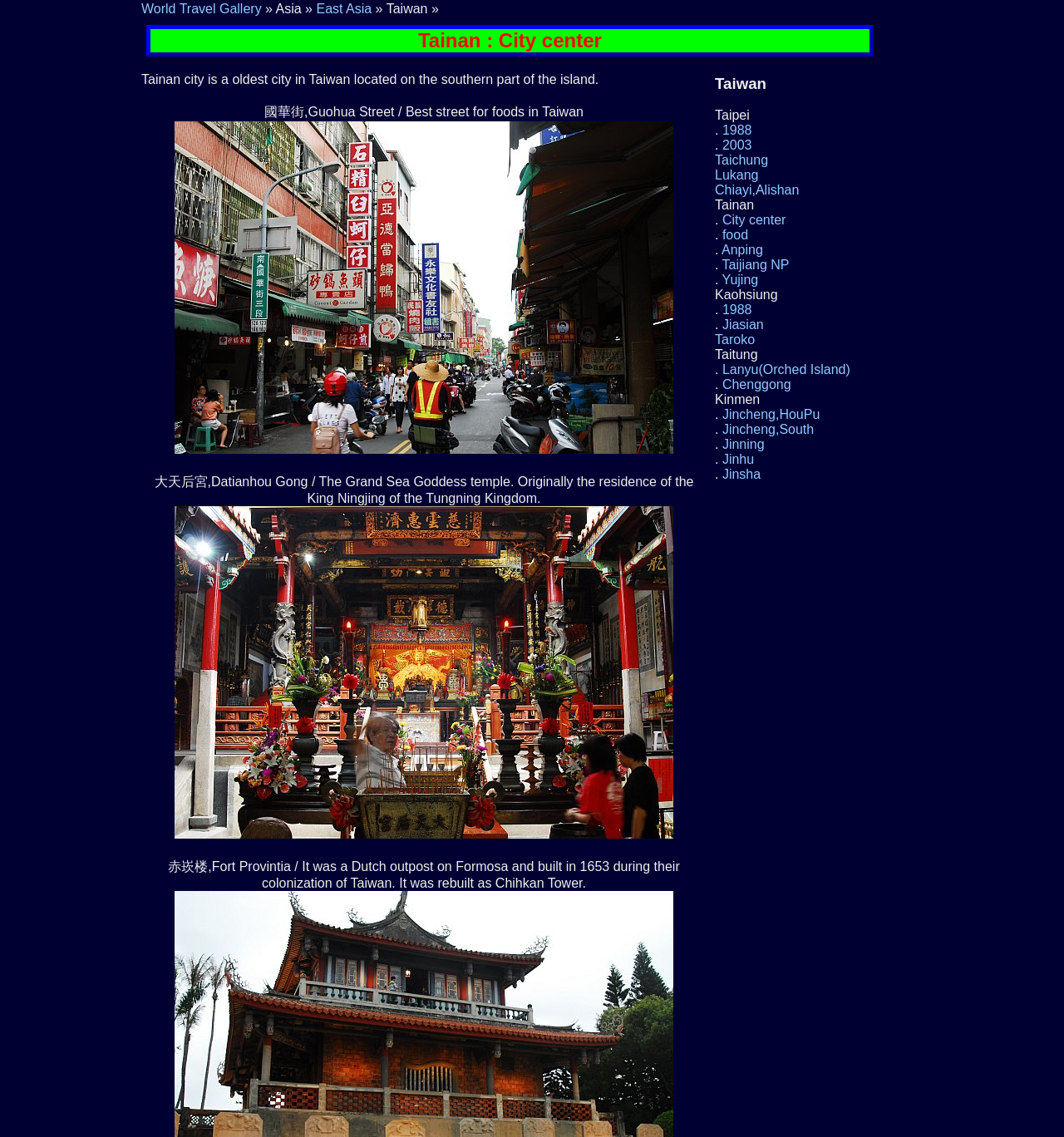What is the name of the temple mentioned on this webpage?
Based on the image, provide a one-word or brief-phrase response.

Datianhou Gong